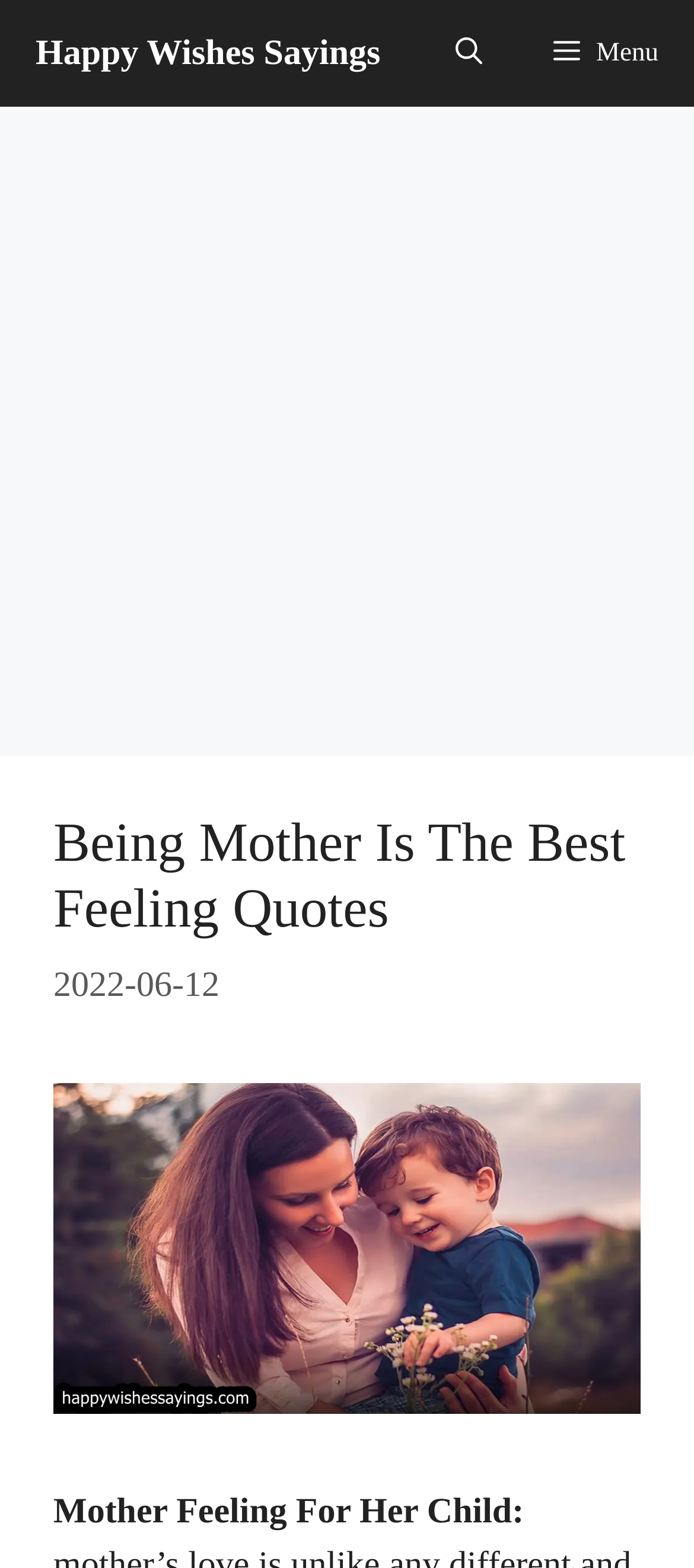Provide the bounding box coordinates for the UI element that is described as: "Menu".

[0.746, 0.0, 1.0, 0.068]